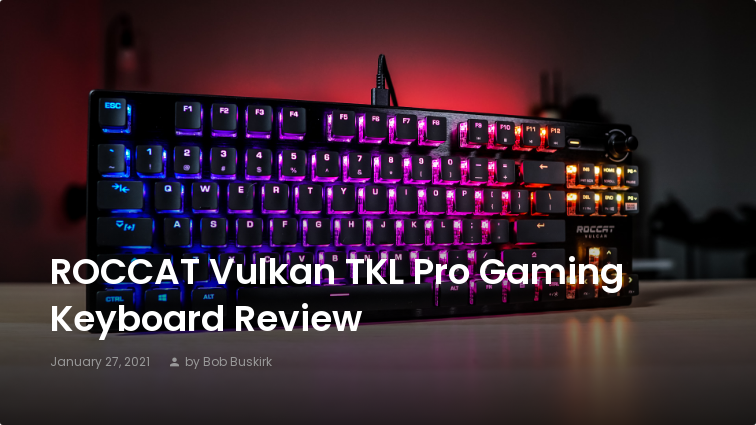What is the primary purpose of the customizable key functions?
Offer a detailed and exhaustive answer to the question.

The customizable key functions are highlighted in the image, implying that they are intended to enhance the gaming experience, allowing gamers to tailor the keyboard to their preferences and needs.